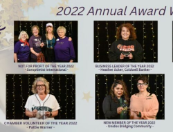Please provide a one-word or short phrase answer to the question:
What is the atmosphere of the event depicted in the image?

Festive